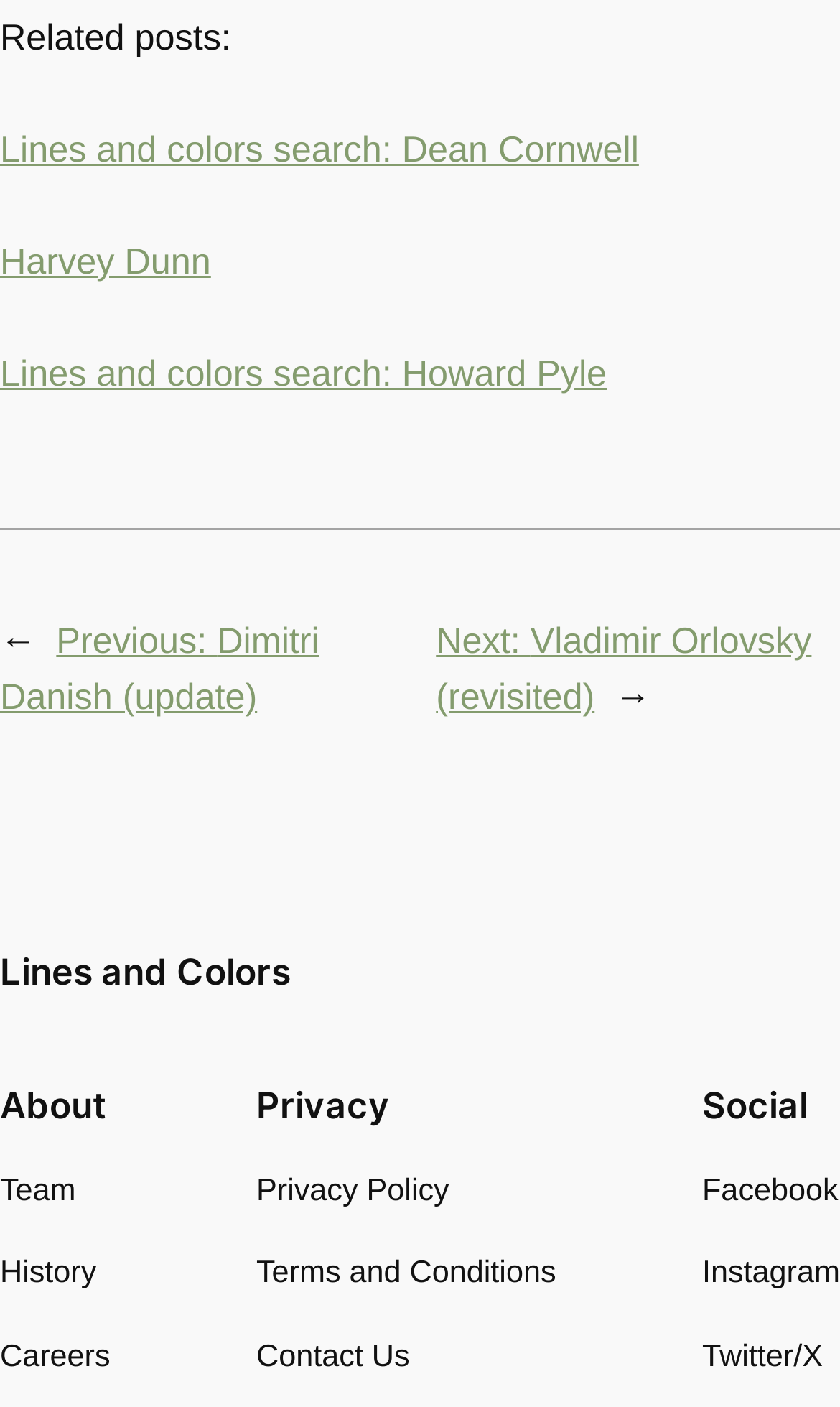Please locate the bounding box coordinates of the element's region that needs to be clicked to follow the instruction: "Go to previous post". The bounding box coordinates should be provided as four float numbers between 0 and 1, i.e., [left, top, right, bottom].

[0.0, 0.441, 0.38, 0.51]